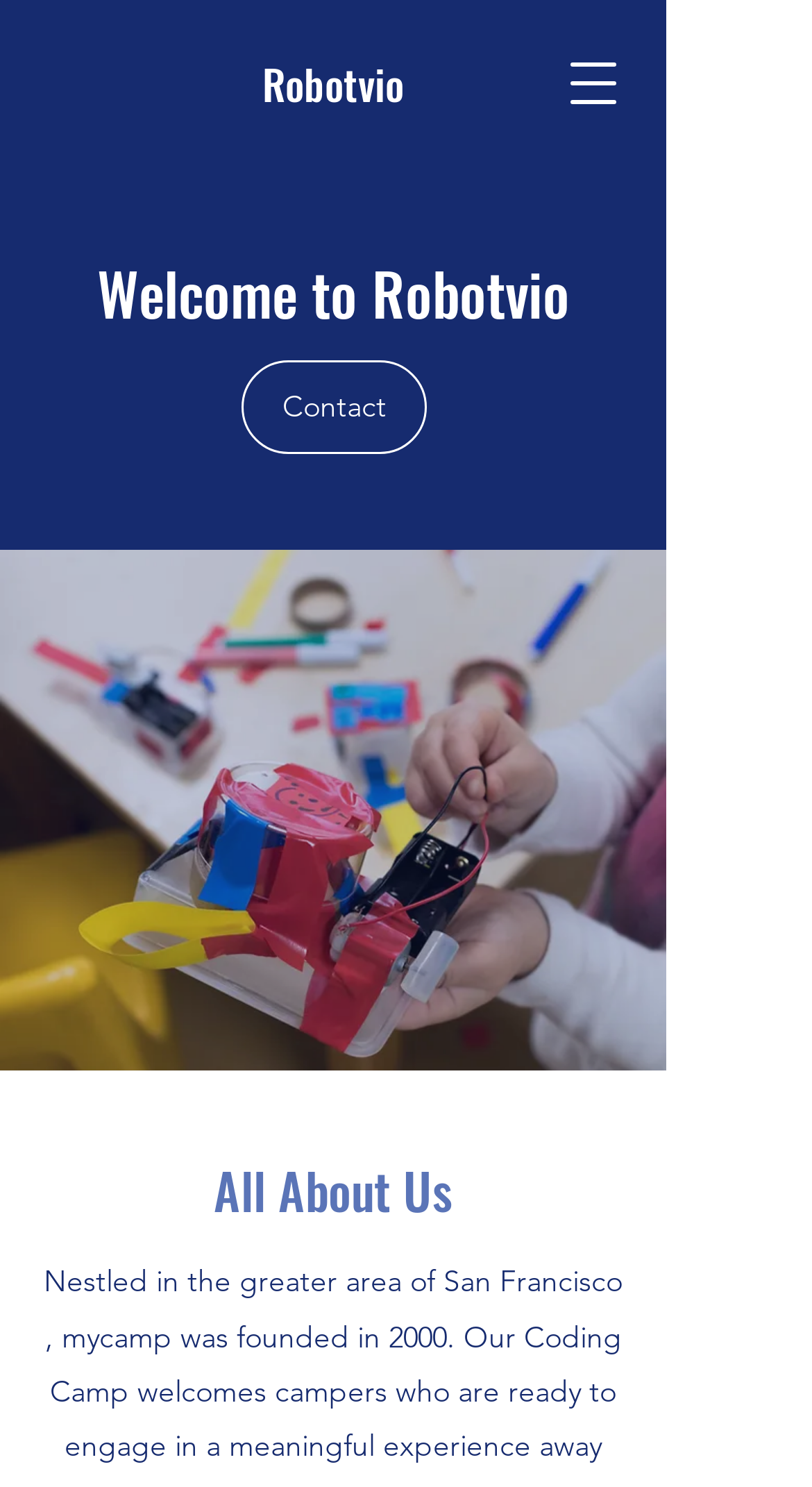Given the element description Contact, identify the bounding box coordinates for the UI element on the webpage screenshot. The format should be (top-left x, top-left y, bottom-right x, bottom-right y), with values between 0 and 1.

[0.297, 0.242, 0.526, 0.305]